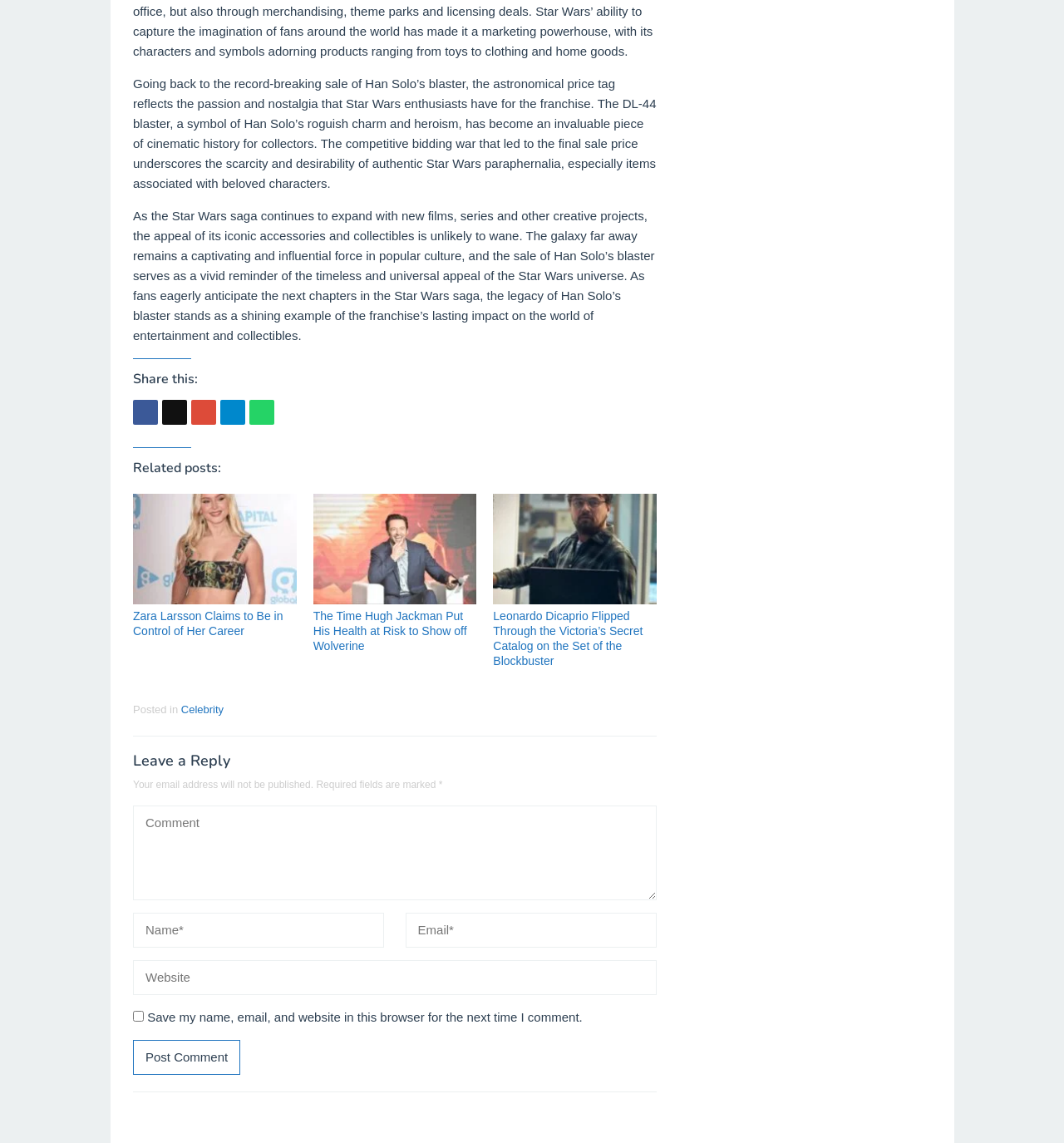Please indicate the bounding box coordinates for the clickable area to complete the following task: "Tweet this". The coordinates should be specified as four float numbers between 0 and 1, i.e., [left, top, right, bottom].

[0.152, 0.35, 0.176, 0.372]